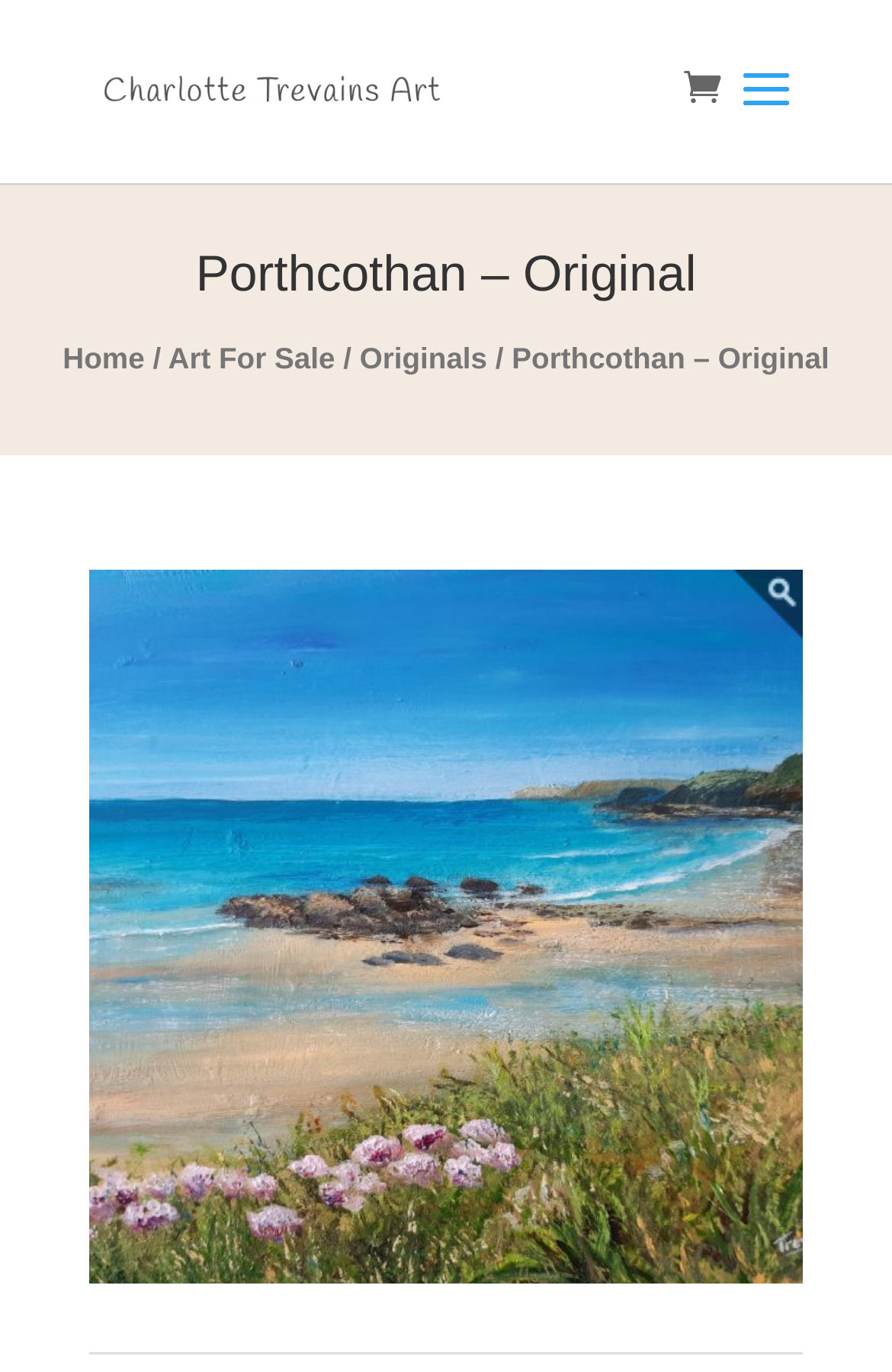Find the bounding box coordinates for the UI element that matches this description: "Subscribe".

None